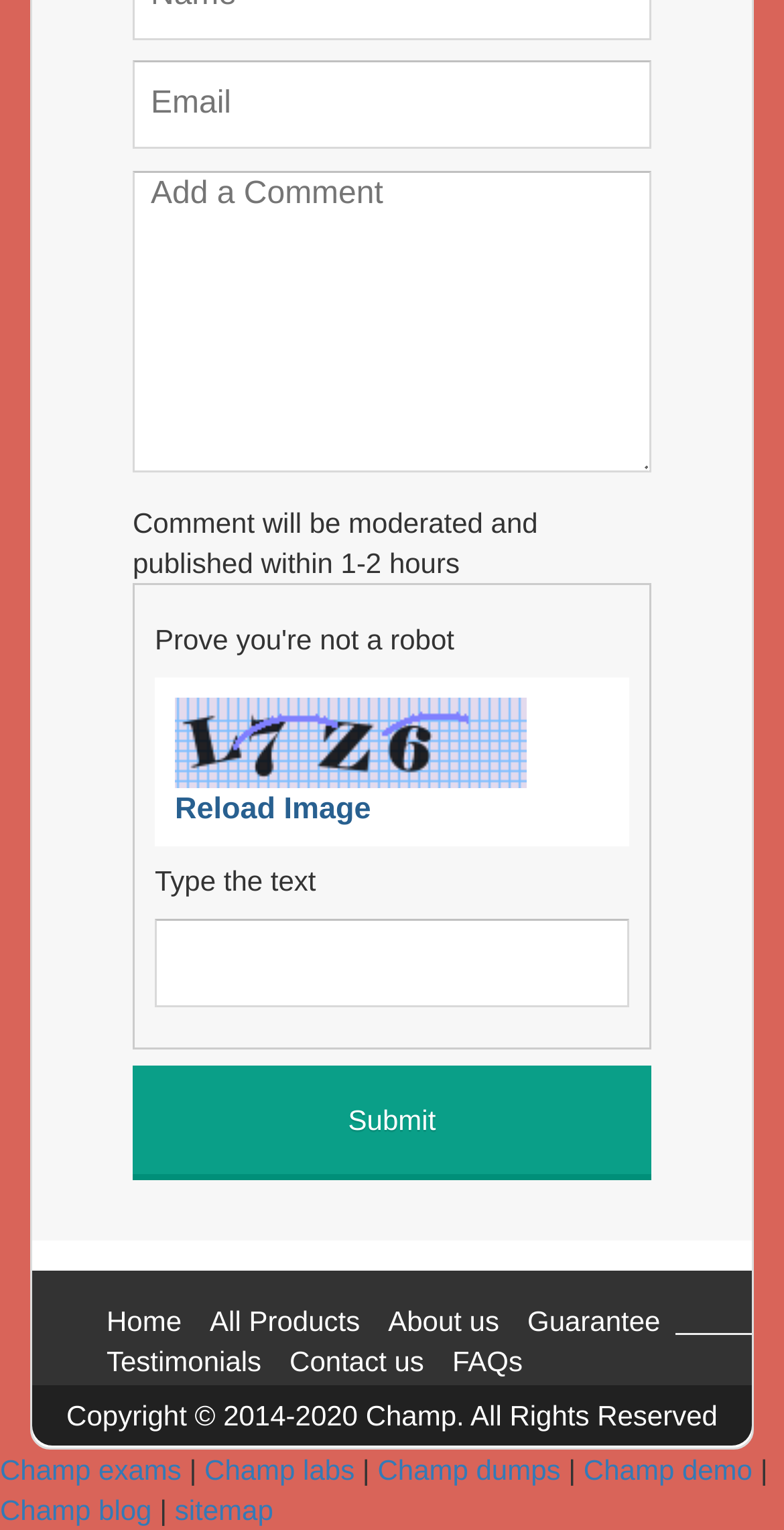Predict the bounding box coordinates of the area that should be clicked to accomplish the following instruction: "Submit". The bounding box coordinates should consist of four float numbers between 0 and 1, i.e., [left, top, right, bottom].

[0.169, 0.696, 0.831, 0.771]